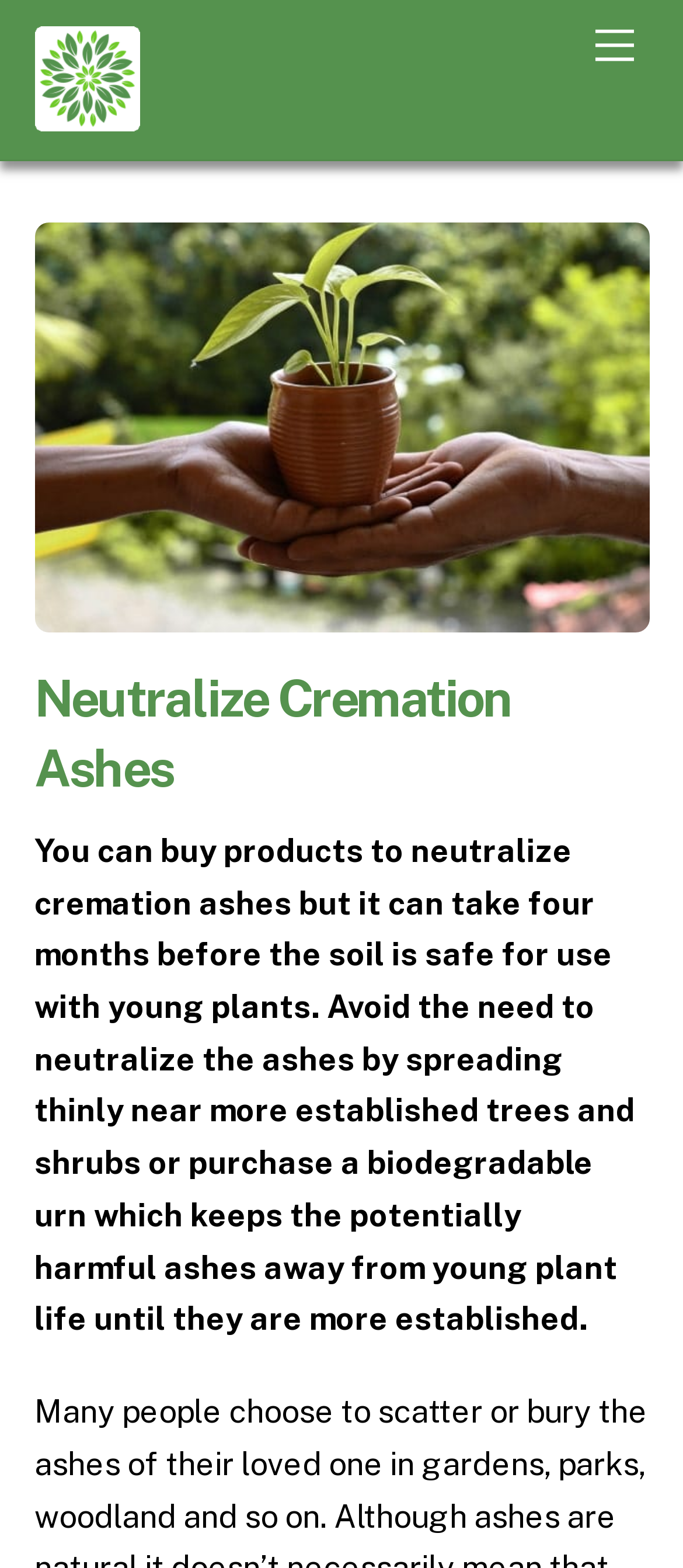Using the details from the image, please elaborate on the following question: What is the main topic of the webpage?

The webpage is focused on discussing the importance of neutralizing cremation ashes, the methods to do so, and the considerations to take when scattering or burying ashes in a garden.